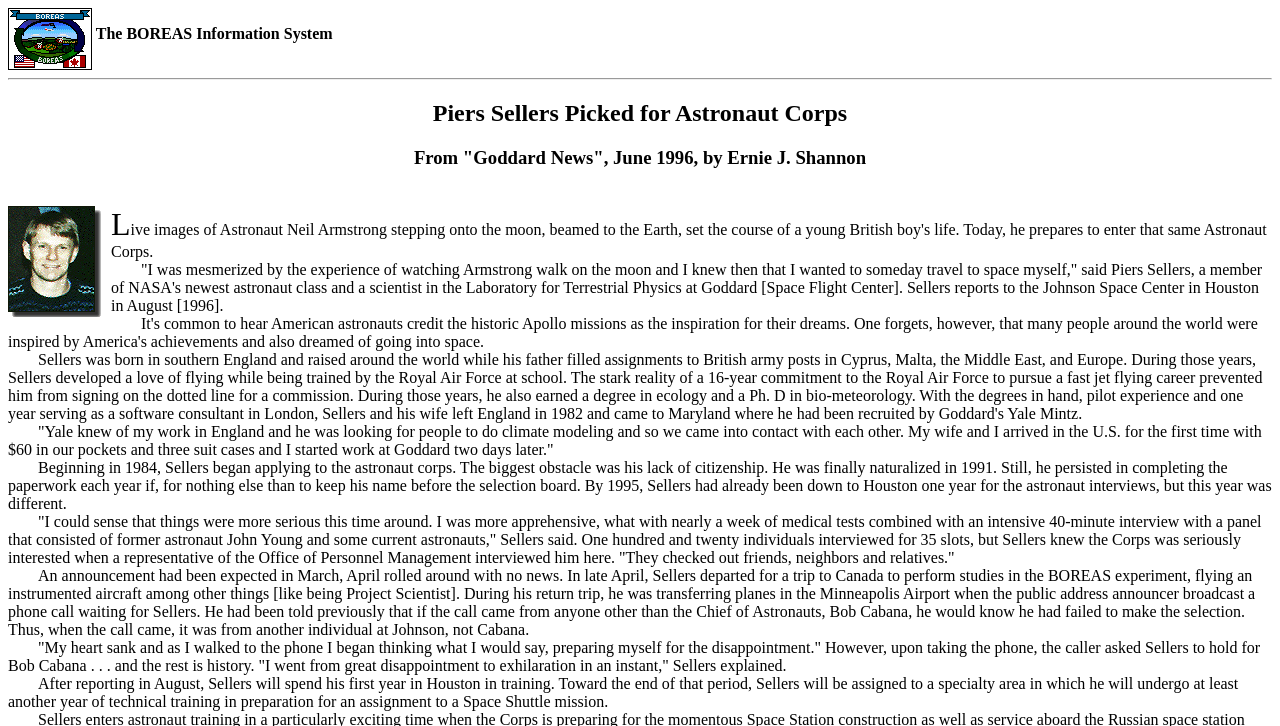Summarize the contents and layout of the webpage in detail.

The webpage is about Piers Sellers, a scientist at NASA's Goddard Space Flight Center, who was selected for the astronaut corps in 1996. At the top of the page, there is a link and an image, followed by the title "The BOREAS Information System". Below the title, there is a horizontal separator line.

The main content of the page is divided into sections, each with a heading and accompanying images and text. The first section is about Piers Sellers being picked for the astronaut corps, with a heading and a quote from Sellers about his experience watching Armstrong walk on the moon. There are several images scattered throughout this section, including a small image on the left side and a few more below the text.

The next section is about Sellers' background, including his work in England and his move to the US with his wife. This section also has several images, including a small one on the left side and a few more below the text.

The following sections describe Sellers' application process to the astronaut corps, including his initial rejection due to lack of citizenship and his persistence in applying every year. There are more images scattered throughout these sections, including small ones on the left side and larger ones below the text.

The final section is about Sellers' selection to the astronaut corps, including the phone call he received informing him of his selection. This section also has several images, including a small one on the left side and a few more below the text.

Throughout the page, there are a total of 11 images, mostly small and scattered throughout the sections. The text is divided into paragraphs, each with a clear topic and accompanied by relevant images. The overall layout is easy to follow, with clear headings and concise text.